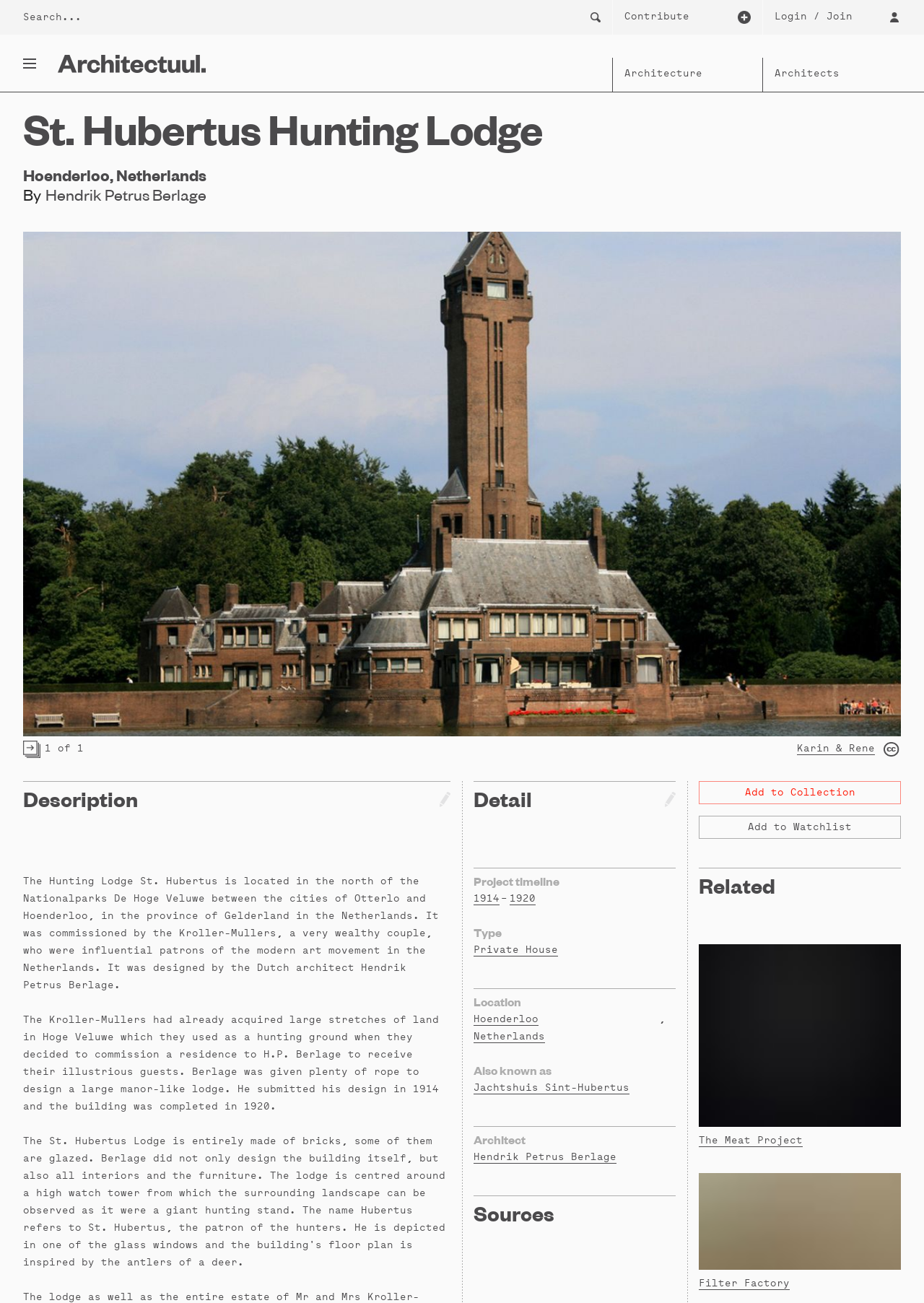Find the bounding box coordinates of the area to click in order to follow the instruction: "View related project".

[0.756, 0.869, 0.97, 0.883]